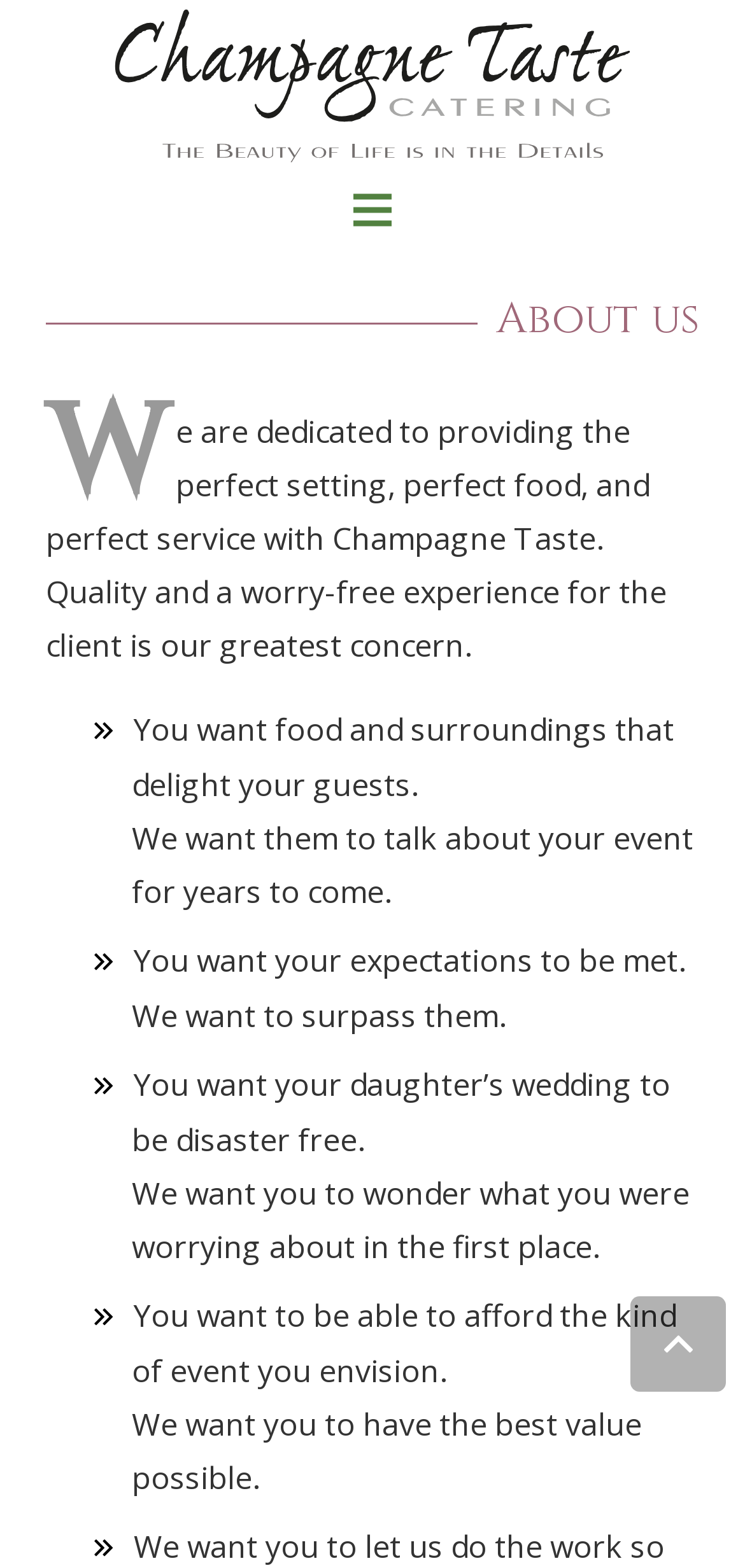Please answer the following question using a single word or phrase: 
What is the goal of Champagne Taste for clients?

Surpass expectations